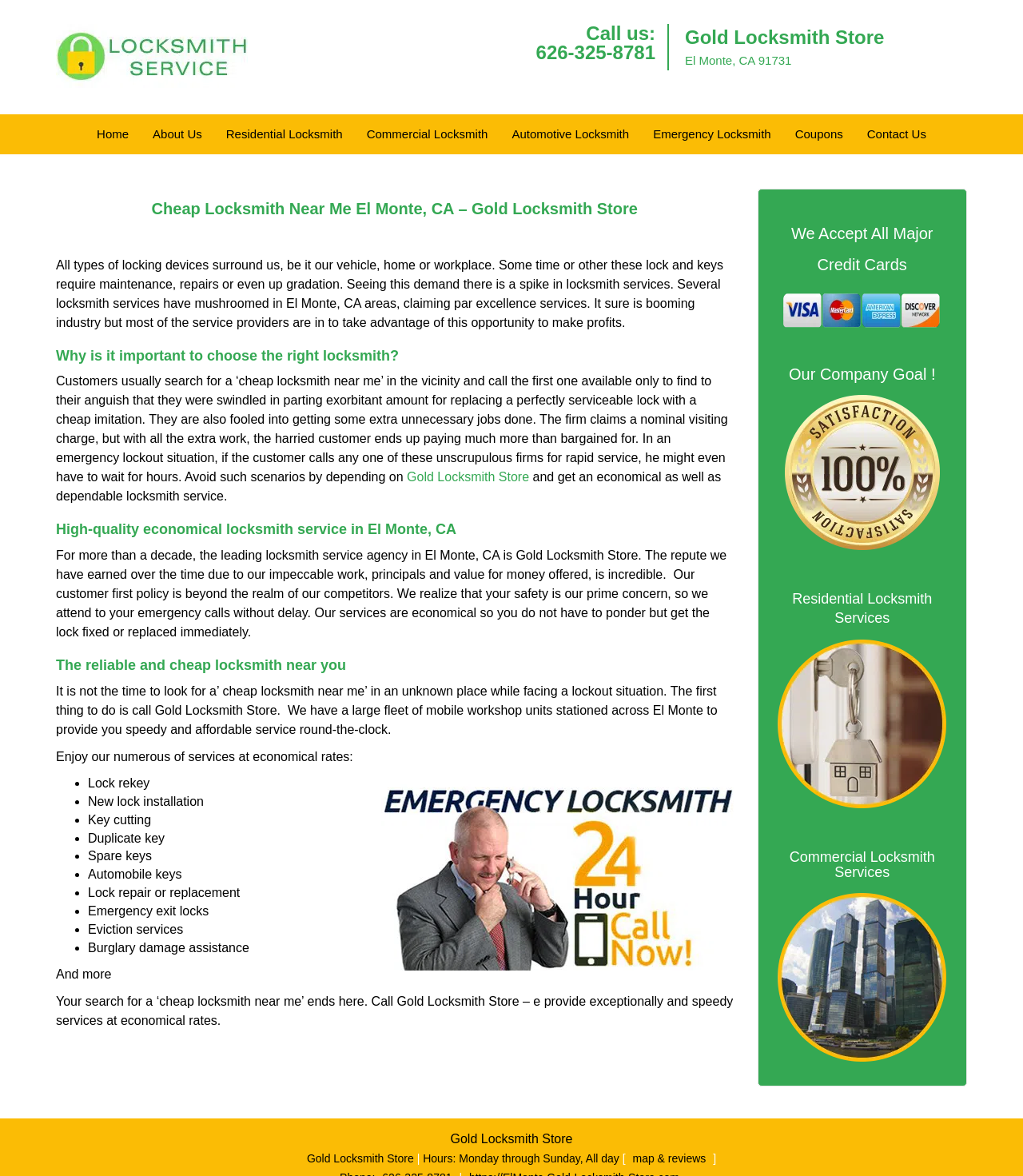Locate the bounding box coordinates of the element's region that should be clicked to carry out the following instruction: "Call the phone number". The coordinates need to be four float numbers between 0 and 1, i.e., [left, top, right, bottom].

[0.524, 0.035, 0.641, 0.054]